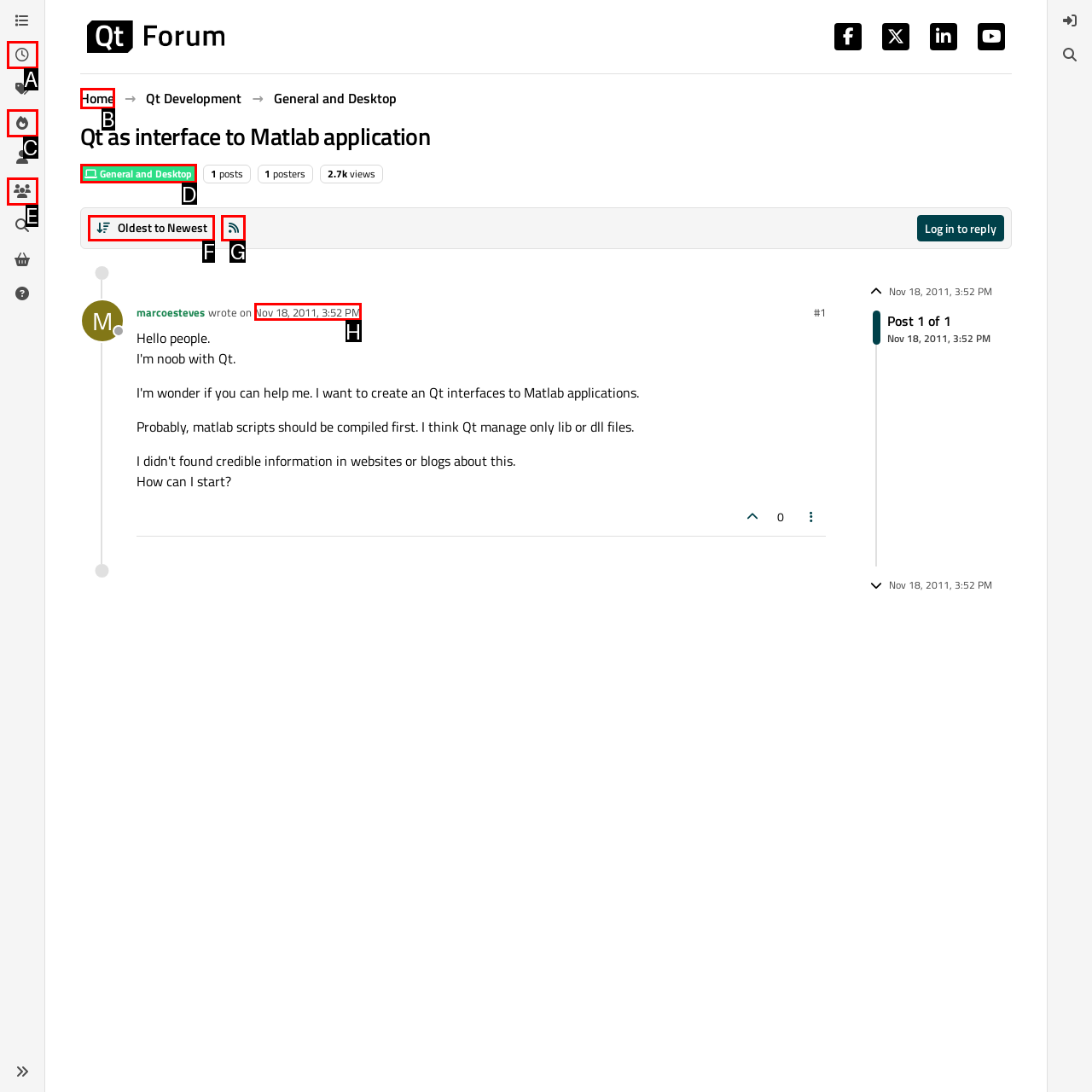From the given choices, determine which HTML element matches the description: Nov 18, 2011, 3:52 PM. Reply with the appropriate letter.

H